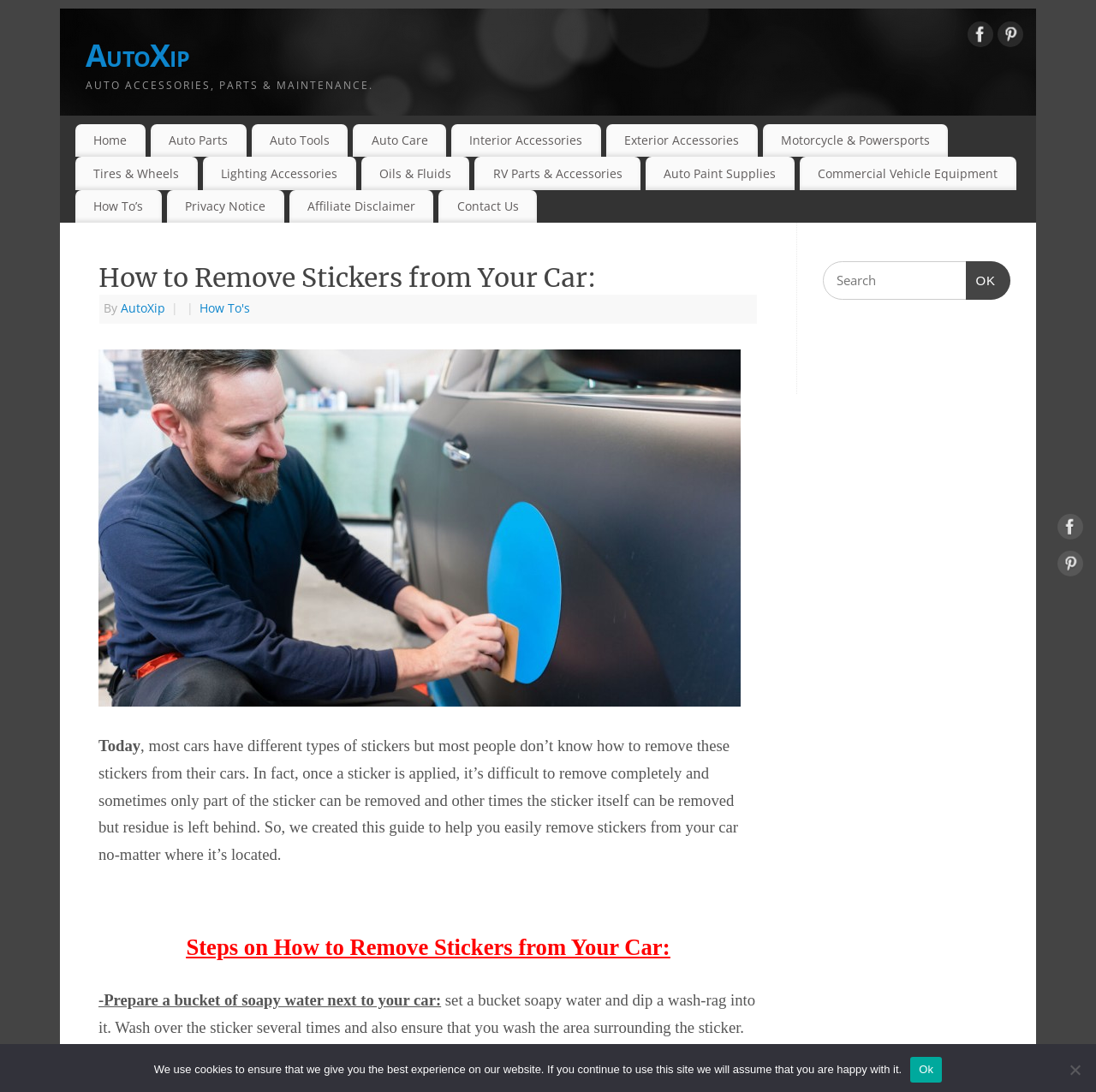Show the bounding box coordinates of the element that should be clicked to complete the task: "Click on the 'Auto Parts' link".

[0.137, 0.114, 0.225, 0.144]